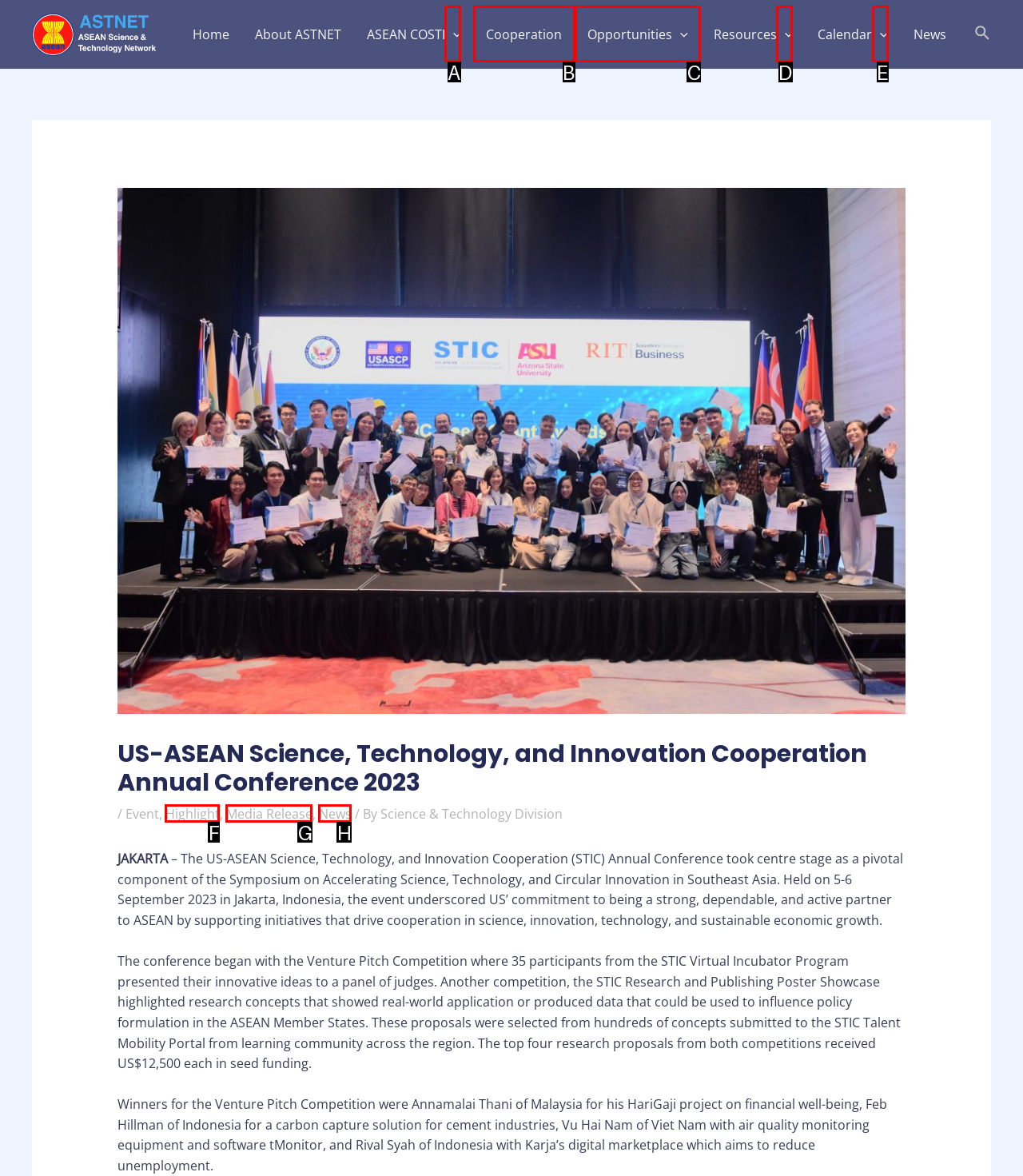Based on the description: parent_node: ASEAN COSTI aria-label="Menu Toggle", select the HTML element that fits best. Provide the letter of the matching option.

A